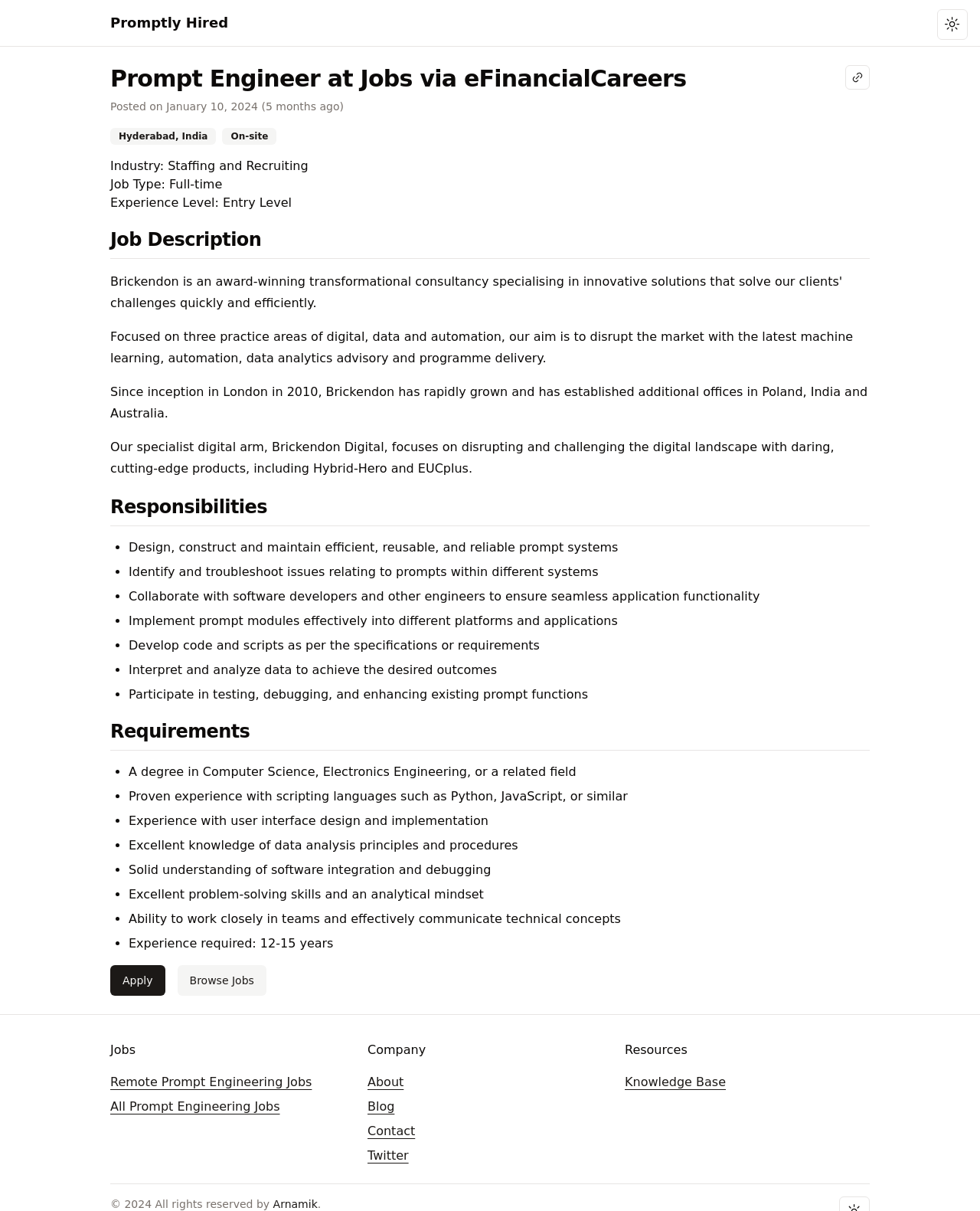Determine the bounding box coordinates of the element that should be clicked to execute the following command: "Click the 'Copy' button".

[0.862, 0.054, 0.888, 0.074]